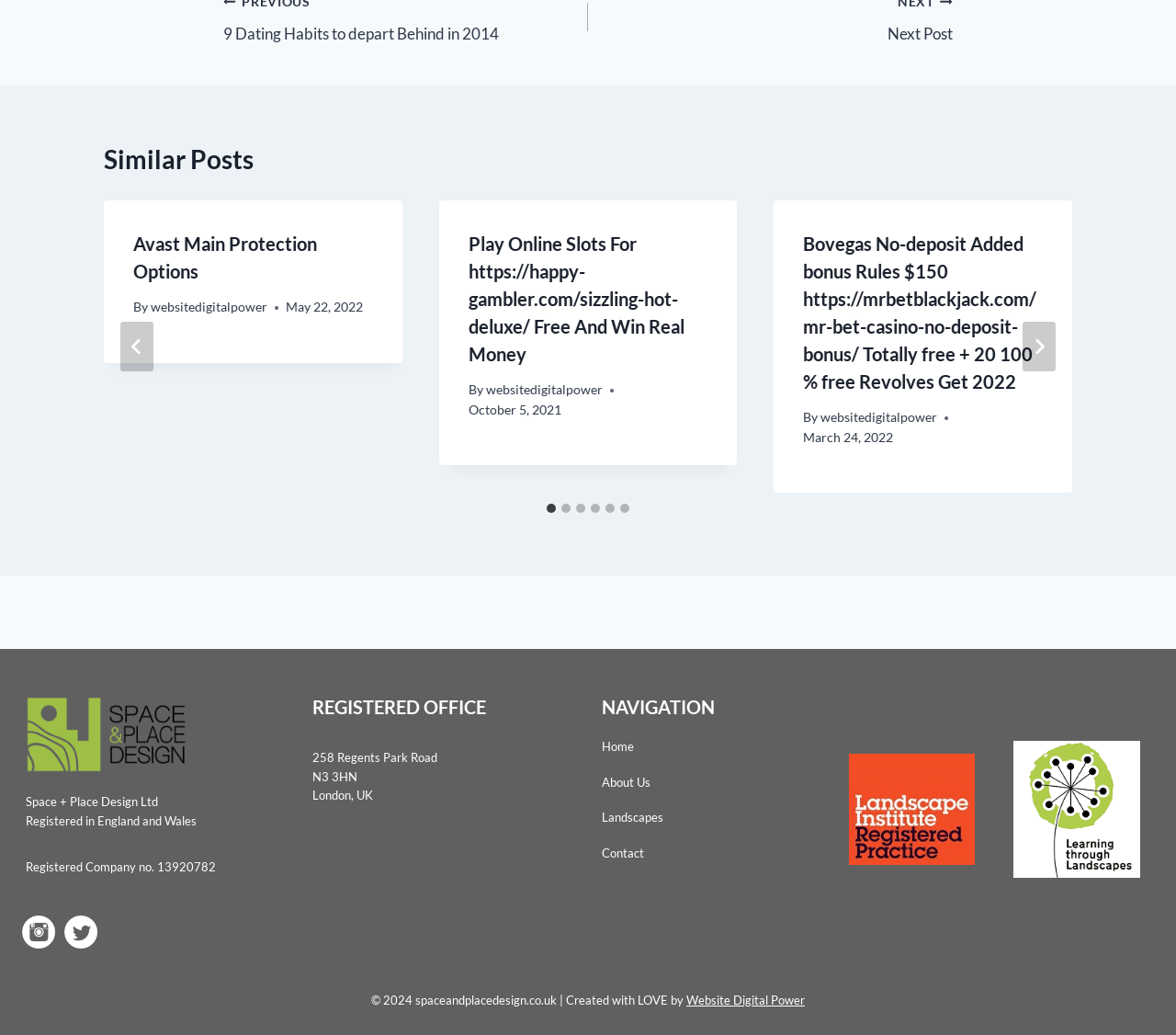Return the bounding box coordinates of the UI element that corresponds to this description: "websitedigitalpower". The coordinates must be given as four float numbers in the range of 0 and 1, [left, top, right, bottom].

[0.128, 0.289, 0.227, 0.304]